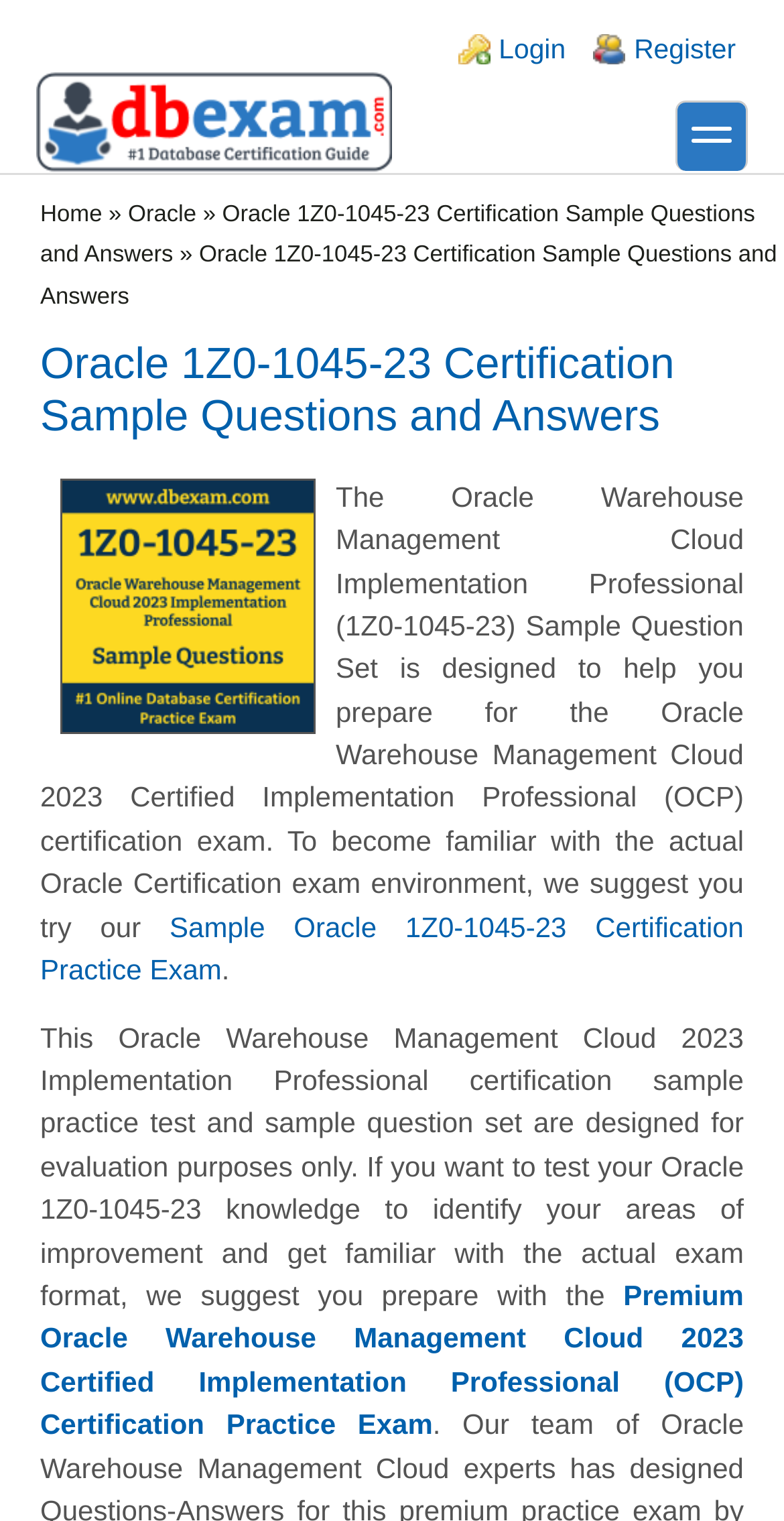Create a detailed description of the webpage's content and layout.

The webpage is a certification guide for Oracle Warehouse Management Cloud Implementation Professional. At the top left, there are two links, "Skip to main content" and "Skip to search", followed by a "Login links" section with "Login" and "Register" links. To the right of these links, there is a "Home" link with a corresponding image.

Below the top section, there is a secondary menu with links to "Home" and "Oracle". The main content area is divided into sections. The first section has a heading "Oracle 1Z0-1045-23 Certification Sample Questions and Answers" and an image related to the certification. Below the image, there is a paragraph of text explaining the purpose of the sample question set and how it can help prepare for the Oracle certification exam.

The next section has a link to a "Sample Oracle 1Z0-1045-23 Certification Practice Exam" and a paragraph of text explaining the limitations of the sample practice test. Finally, there is a link to a "Premium Oracle Warehouse Management Cloud 2023 Certified Implementation Professional (OCP) Certification Practice Exam" and a paragraph of text encouraging users to prepare with the premium practice exam to identify areas of improvement and get familiar with the actual exam format.